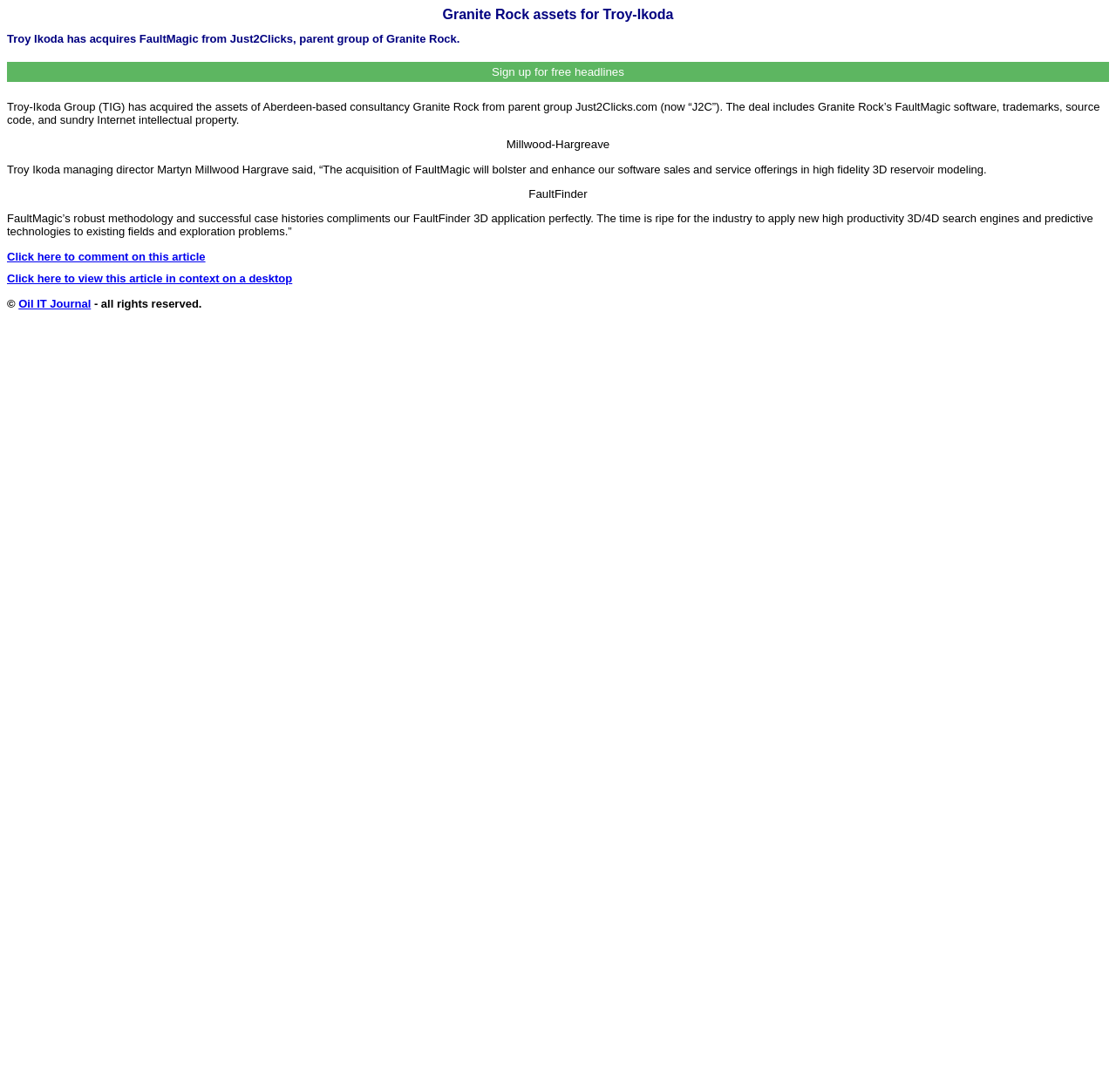Identify and extract the heading text of the webpage.

Granite Rock assets for Troy-Ikoda